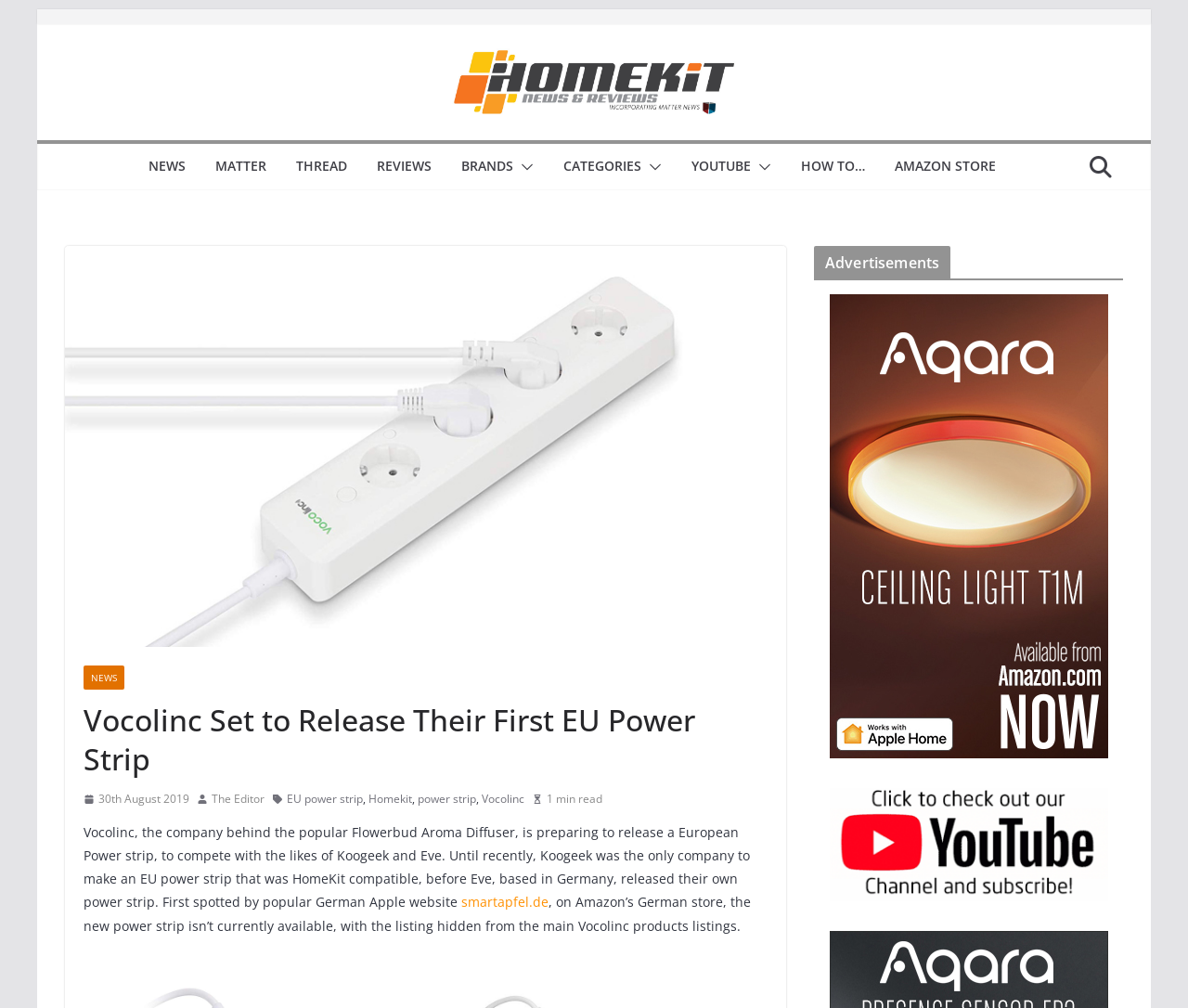Determine the bounding box coordinates of the clickable region to carry out the instruction: "Go to Homekit News and Reviews".

[0.366, 0.046, 0.634, 0.117]